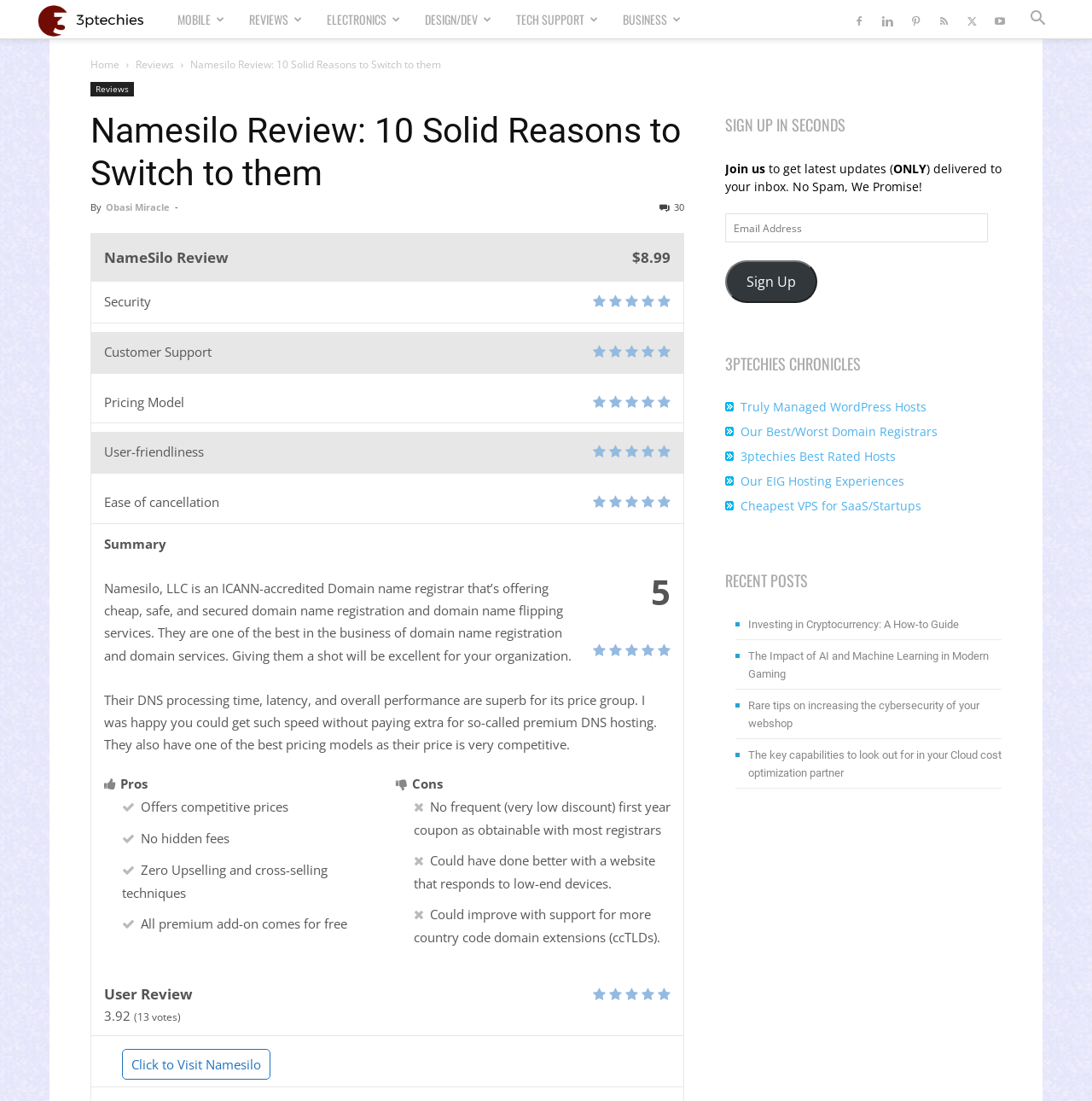Show the bounding box coordinates for the HTML element as described: "VIEW MORE".

None